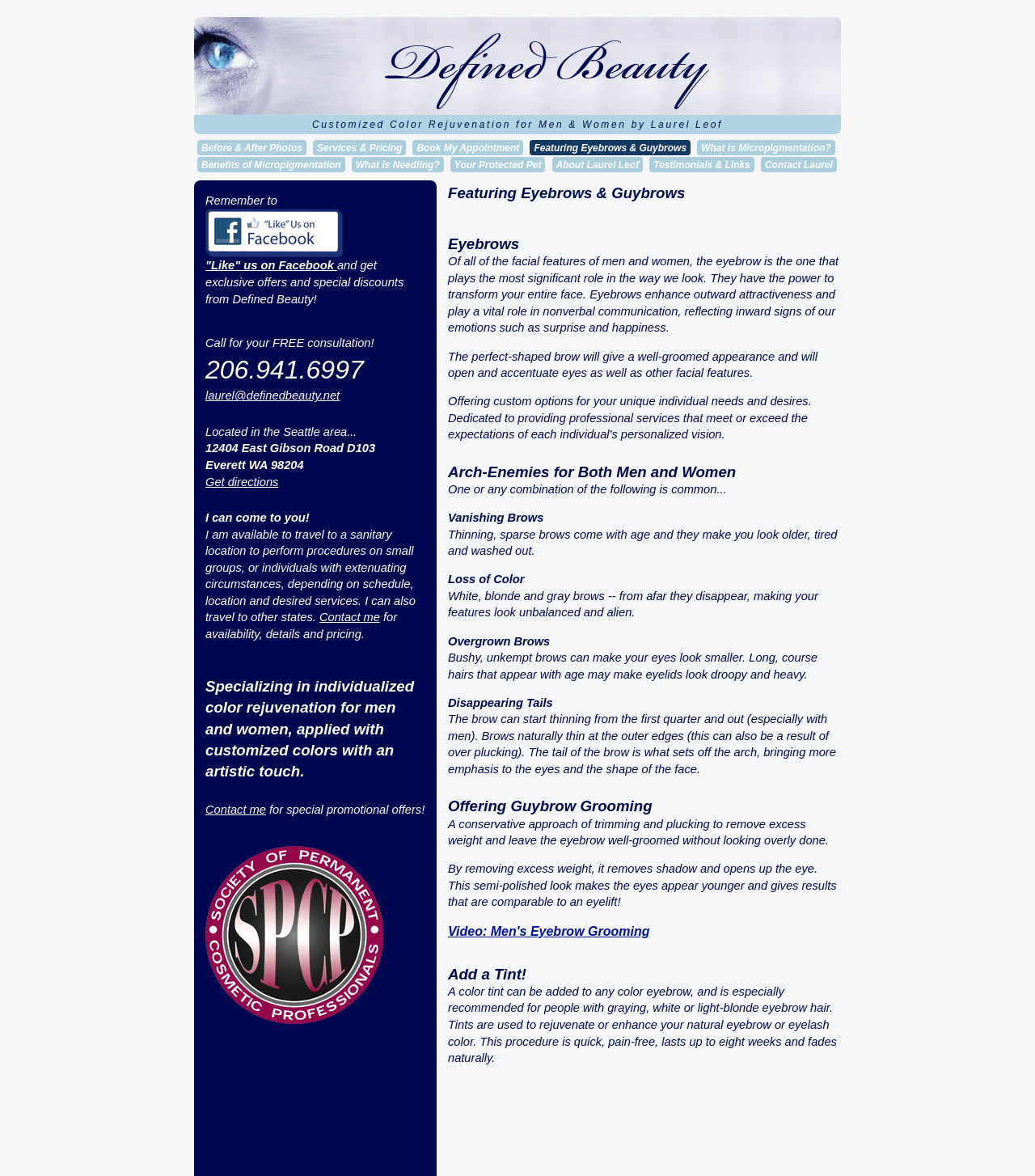Indicate the bounding box coordinates of the element that must be clicked to execute the instruction: "Click on 'Before & After Photos'". The coordinates should be given as four float numbers between 0 and 1, i.e., [left, top, right, bottom].

[0.191, 0.119, 0.296, 0.132]